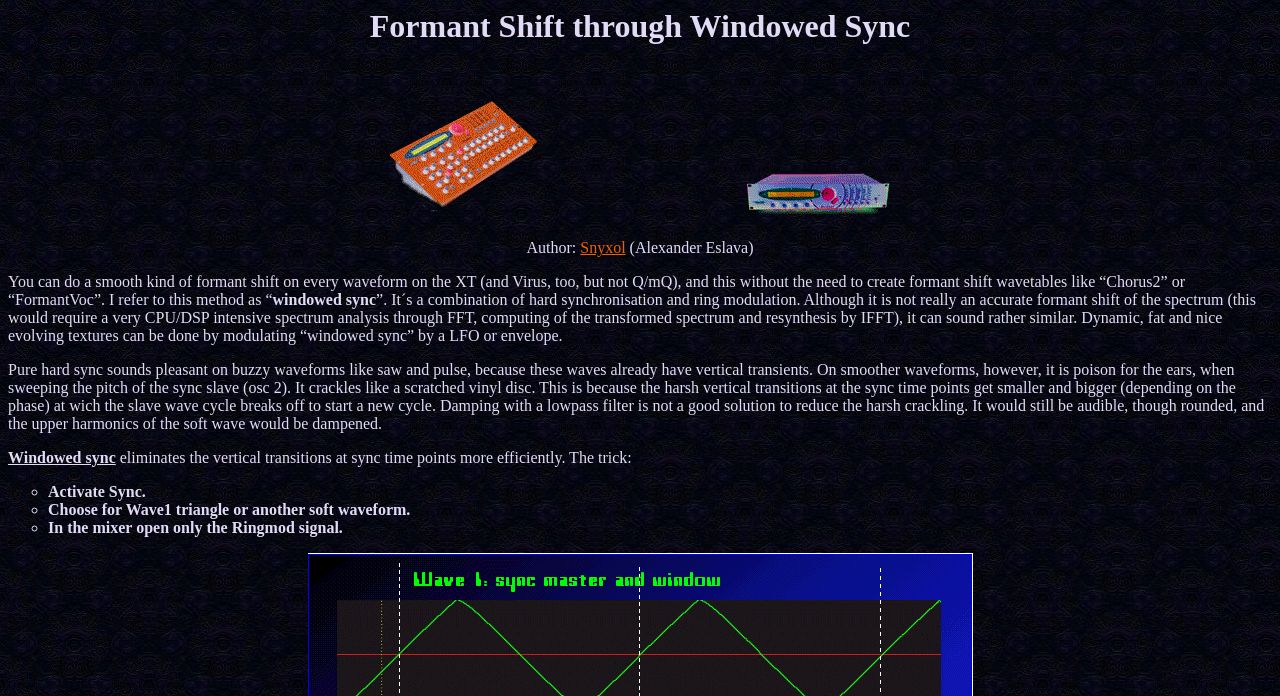Using the description "Snyxol", predict the bounding box of the relevant HTML element.

[0.453, 0.344, 0.489, 0.368]